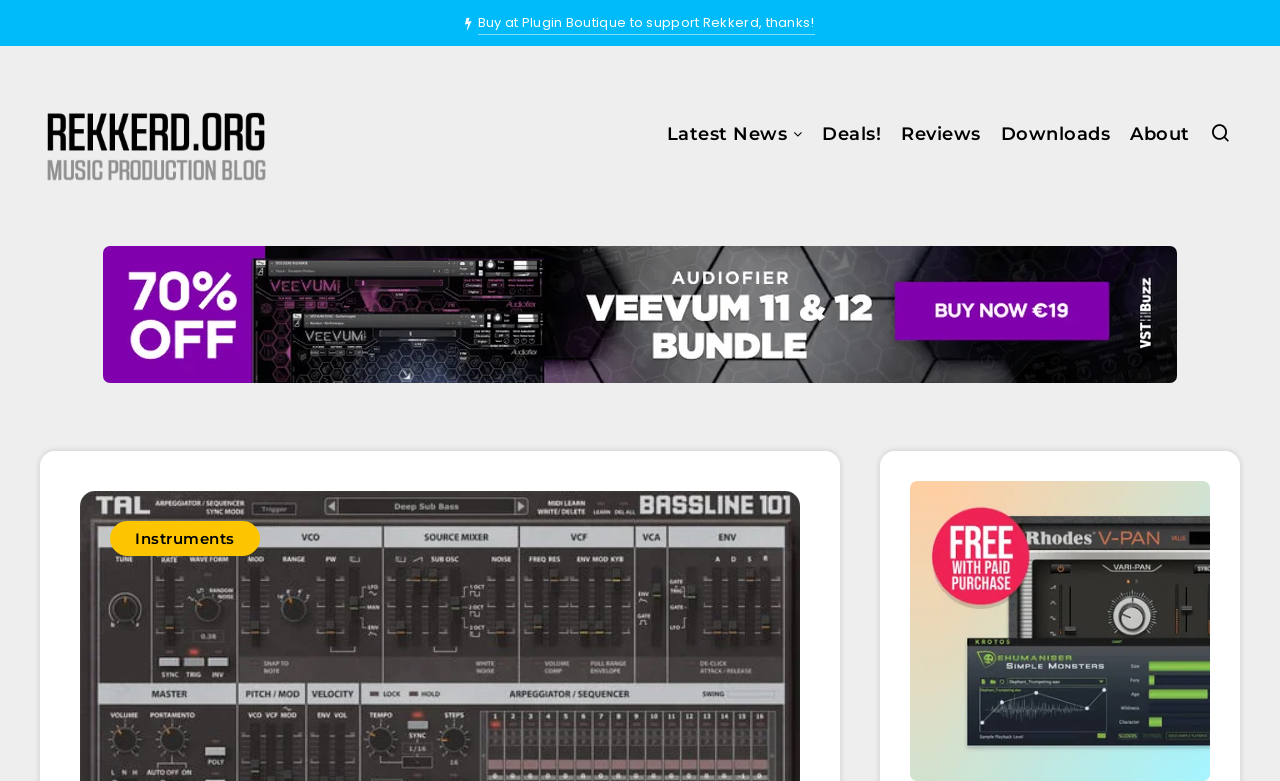What is the website to the left of the 'Buy at Plugin Boutique' link?
Answer the question in a detailed and comprehensive manner.

I looked at the links with x-coordinates less than 0.373 and found the link 'Rekkerd.org' with a bounding box coordinate of [0.031, 0.129, 0.212, 0.244]. This link is to the left of the 'Buy at Plugin Boutique' link.